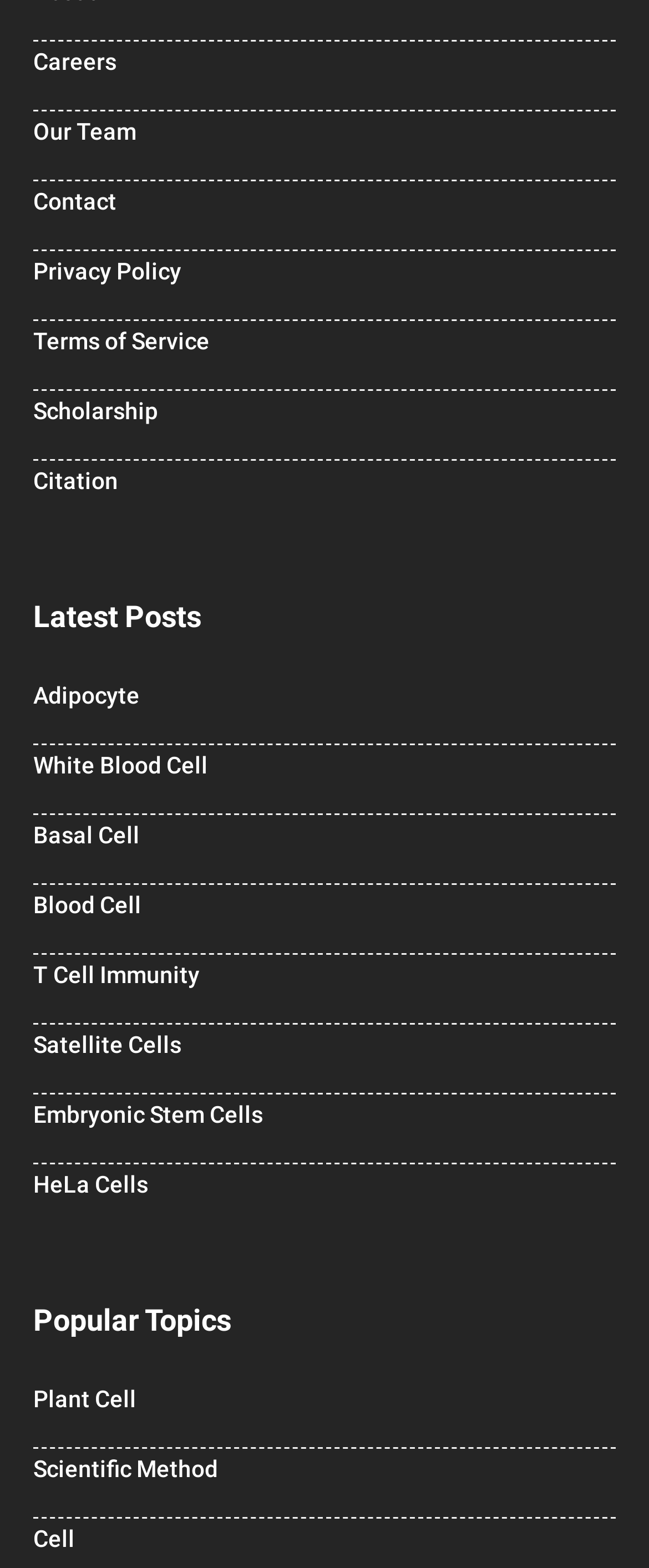Extract the bounding box of the UI element described as: "S&P 500".

None